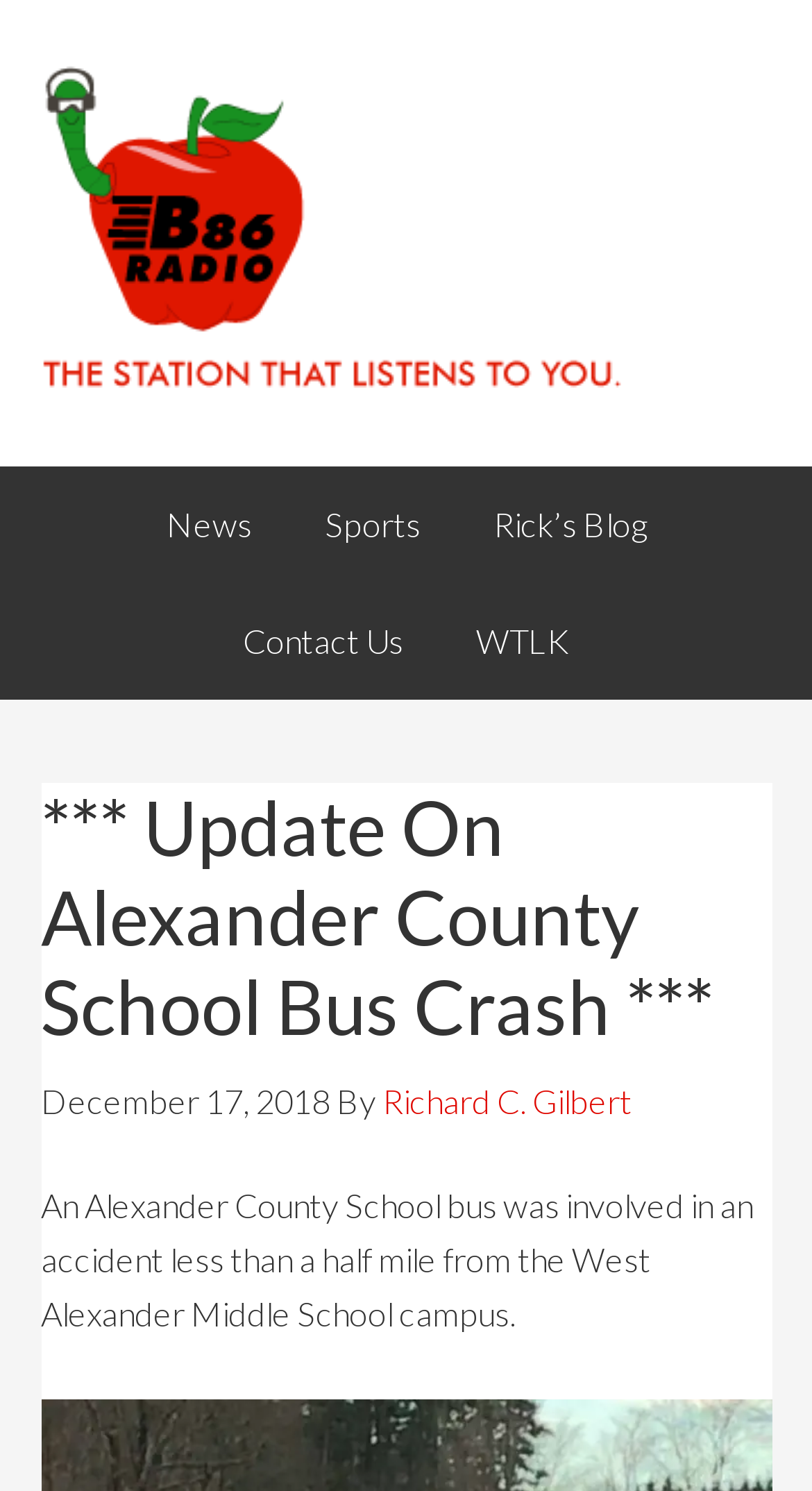Identify the text that serves as the heading for the webpage and generate it.

*** Update On Alexander County School Bus Crash ***